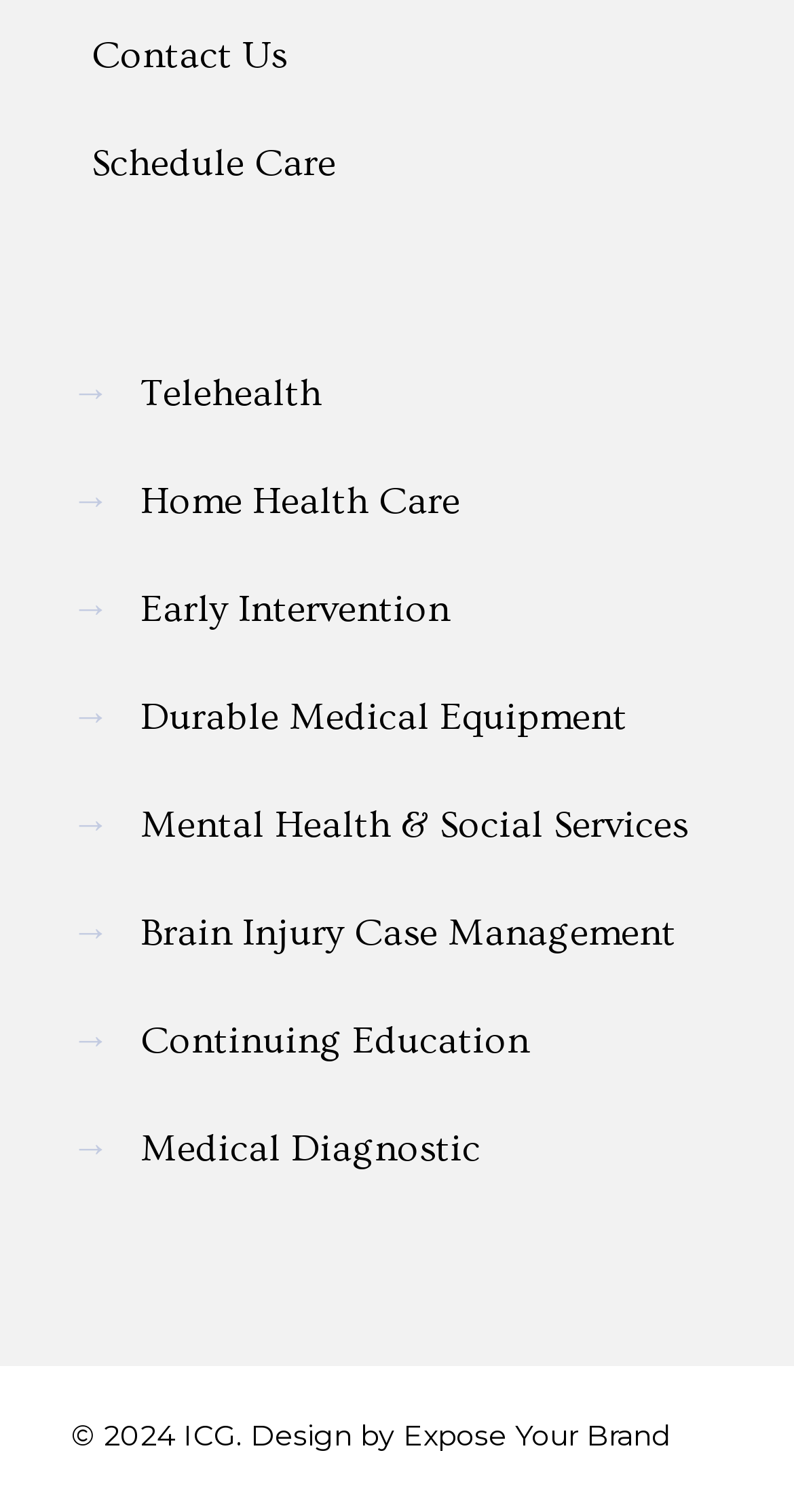What type of services are offered?
Could you give a comprehensive explanation in response to this question?

Based on the links provided on the webpage, such as 'Schedule Care', 'Telehealth', 'Home Health Care', and 'Mental Health & Social Services', it can be inferred that the website offers various healthcare services.